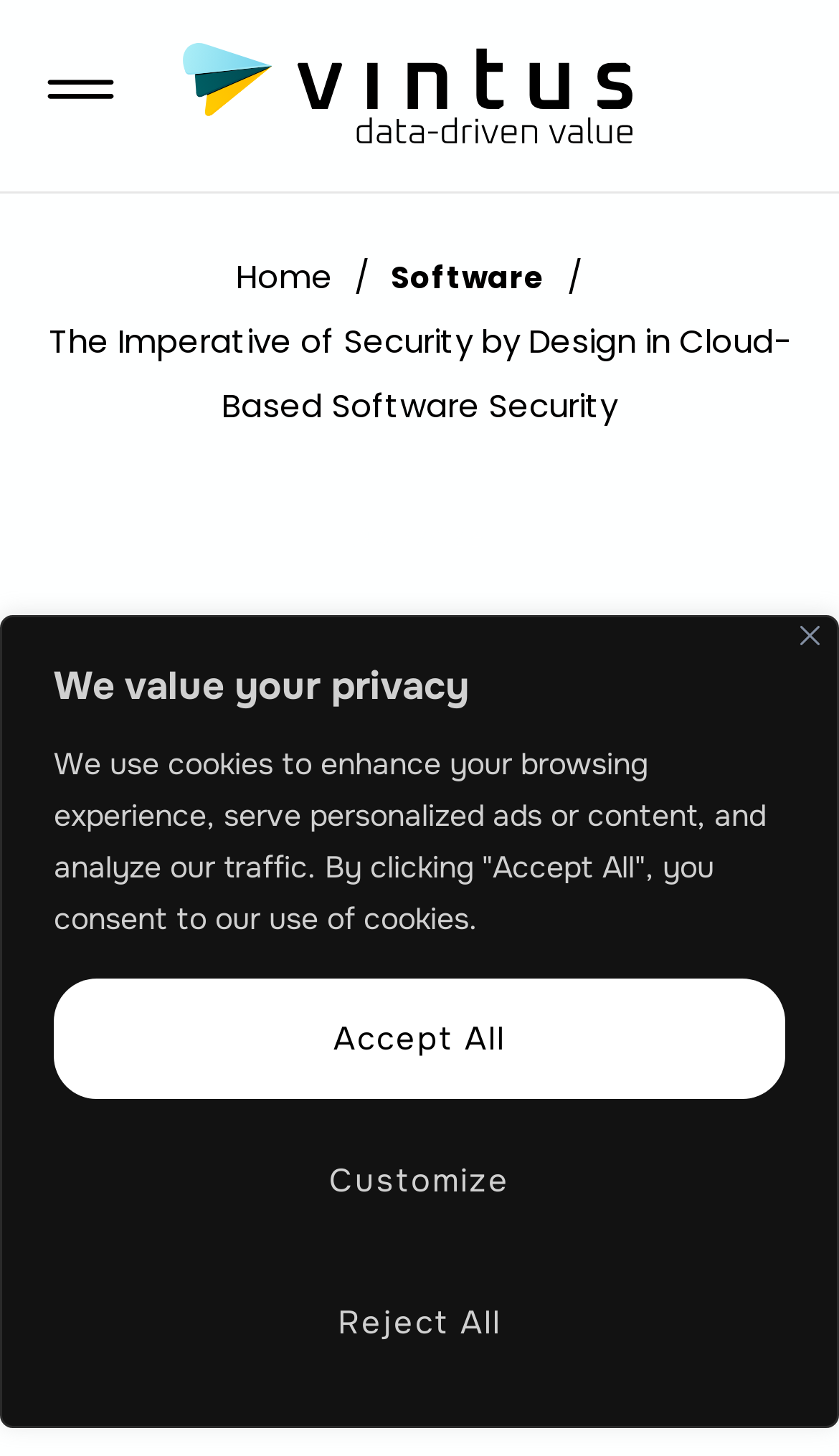What type of content is this webpage about?
Answer the question with a detailed and thorough explanation.

Based on the webpage's content, it appears to be an article discussing the importance of 'Security by Design' in cloud-based software security, which suggests that the webpage is about software security.